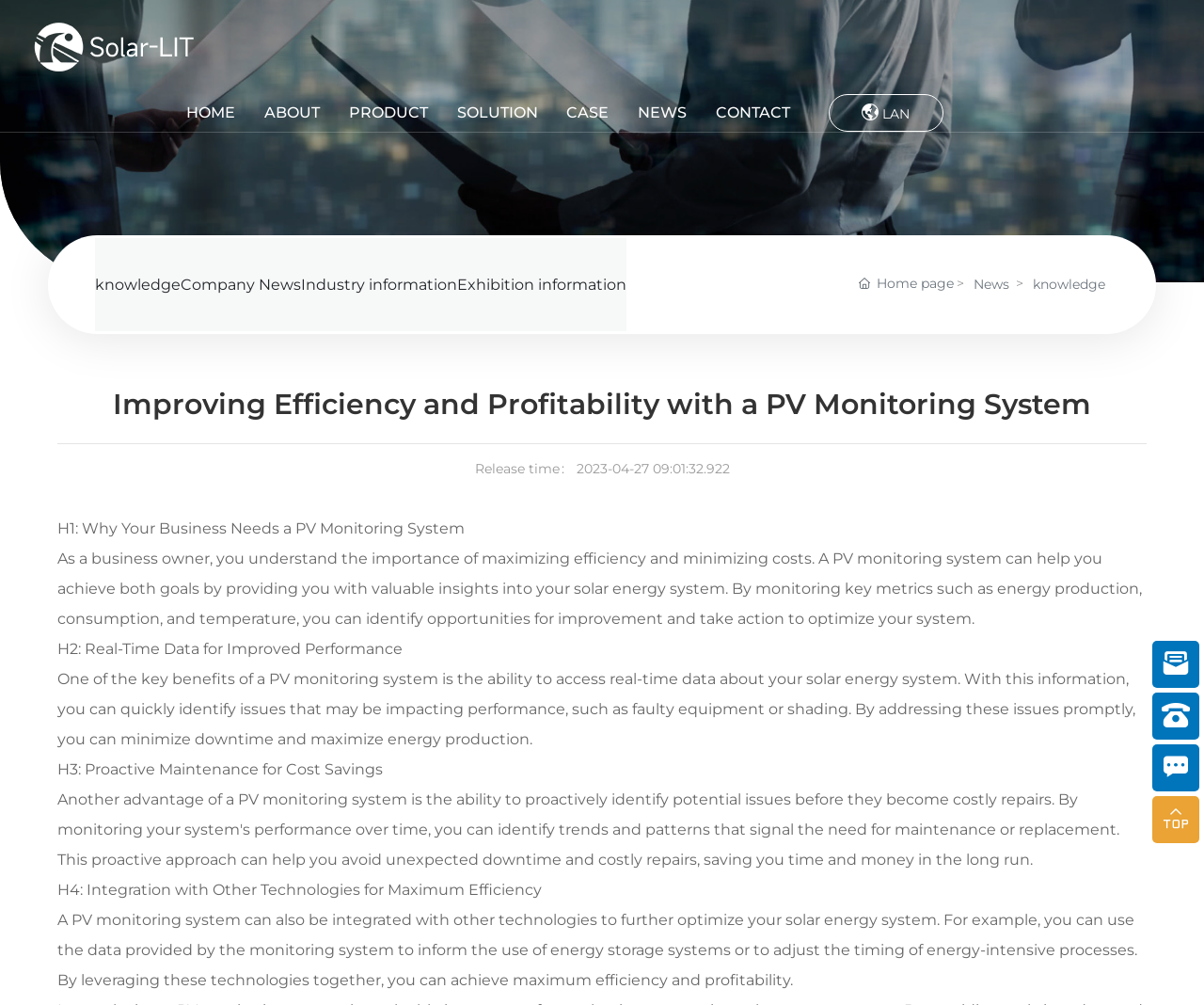What is the purpose of a PV monitoring system?
Refer to the image and answer the question using a single word or phrase.

Maximize efficiency and minimize costs